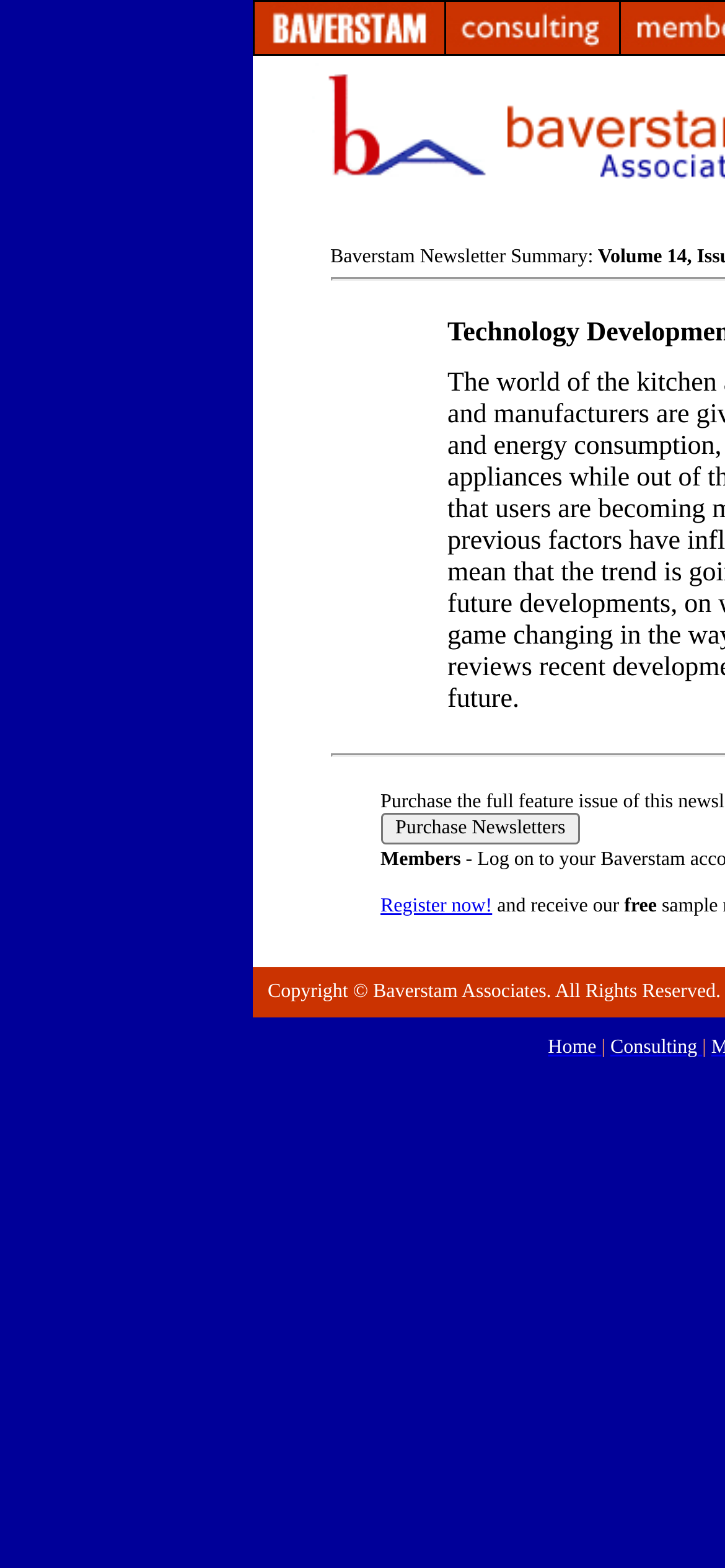What is the text next to the 'Purchase Newsletters' button?
Look at the screenshot and give a one-word or phrase answer.

Register now!